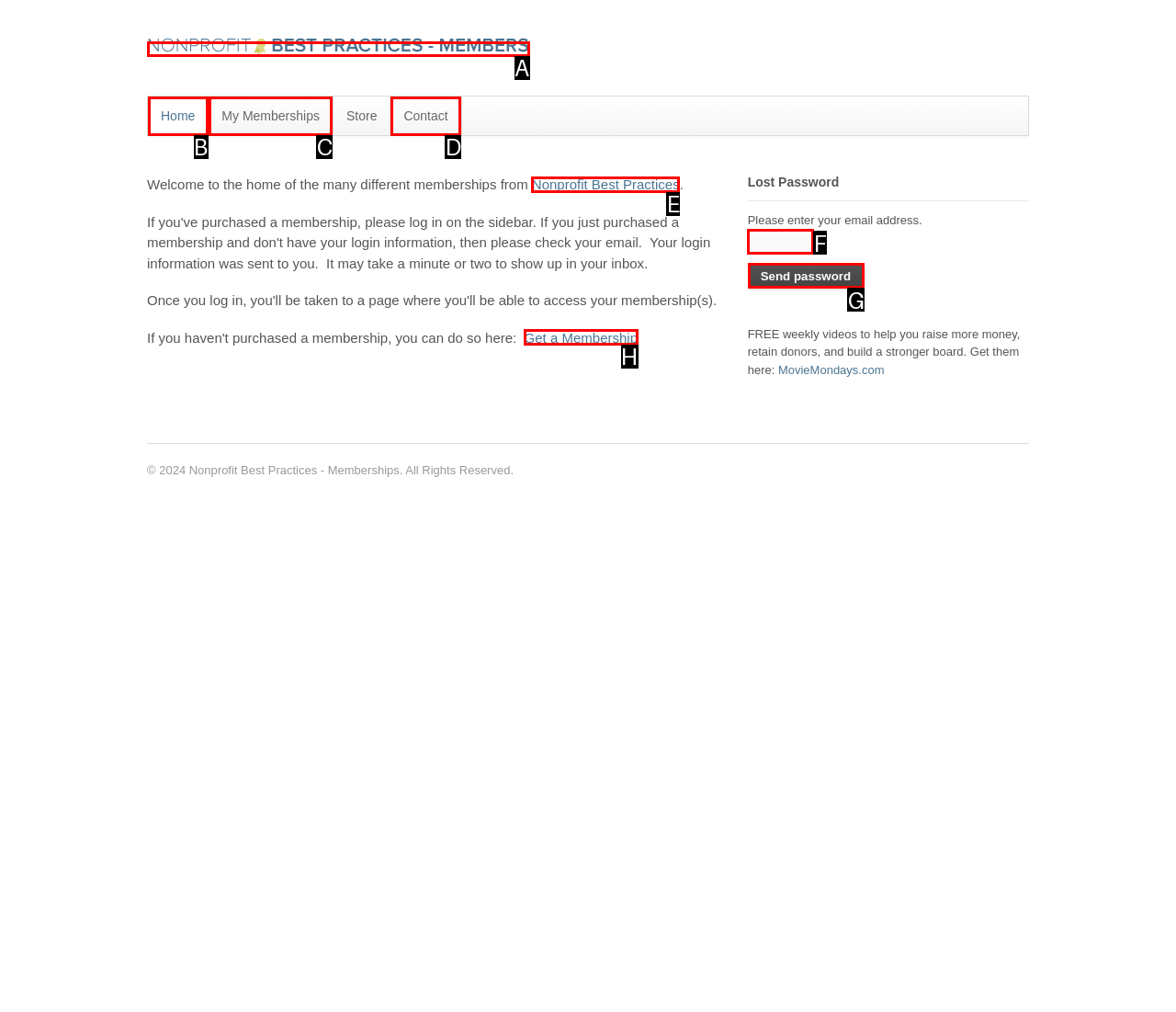Specify which UI element should be clicked to accomplish the task: Send password. Answer with the letter of the correct choice.

G